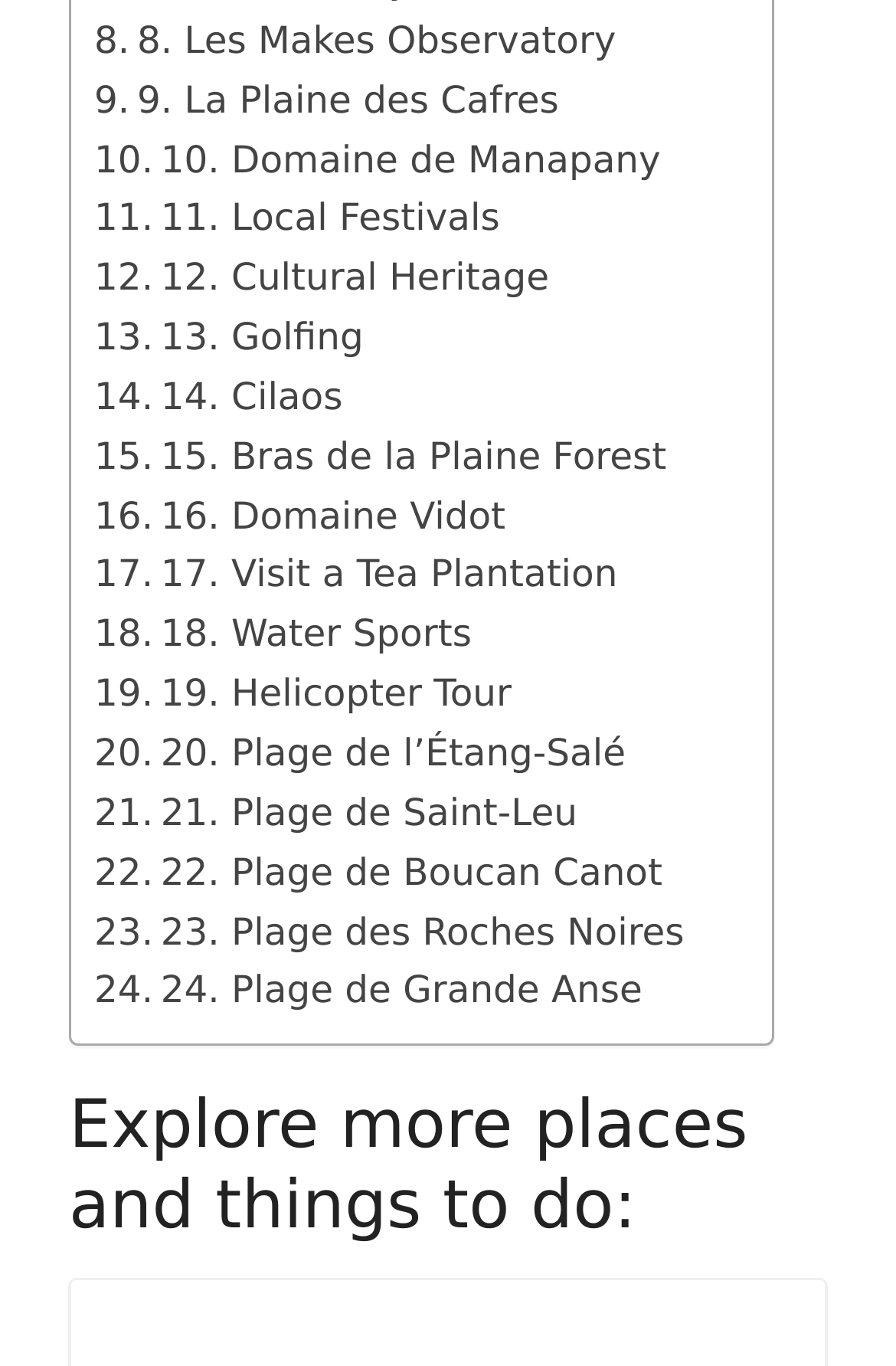Locate the bounding box of the UI element defined by this description: "14. Cilaos". The coordinates should be given as four float numbers between 0 and 1, formatted as [left, top, right, bottom].

[0.105, 0.269, 0.382, 0.313]